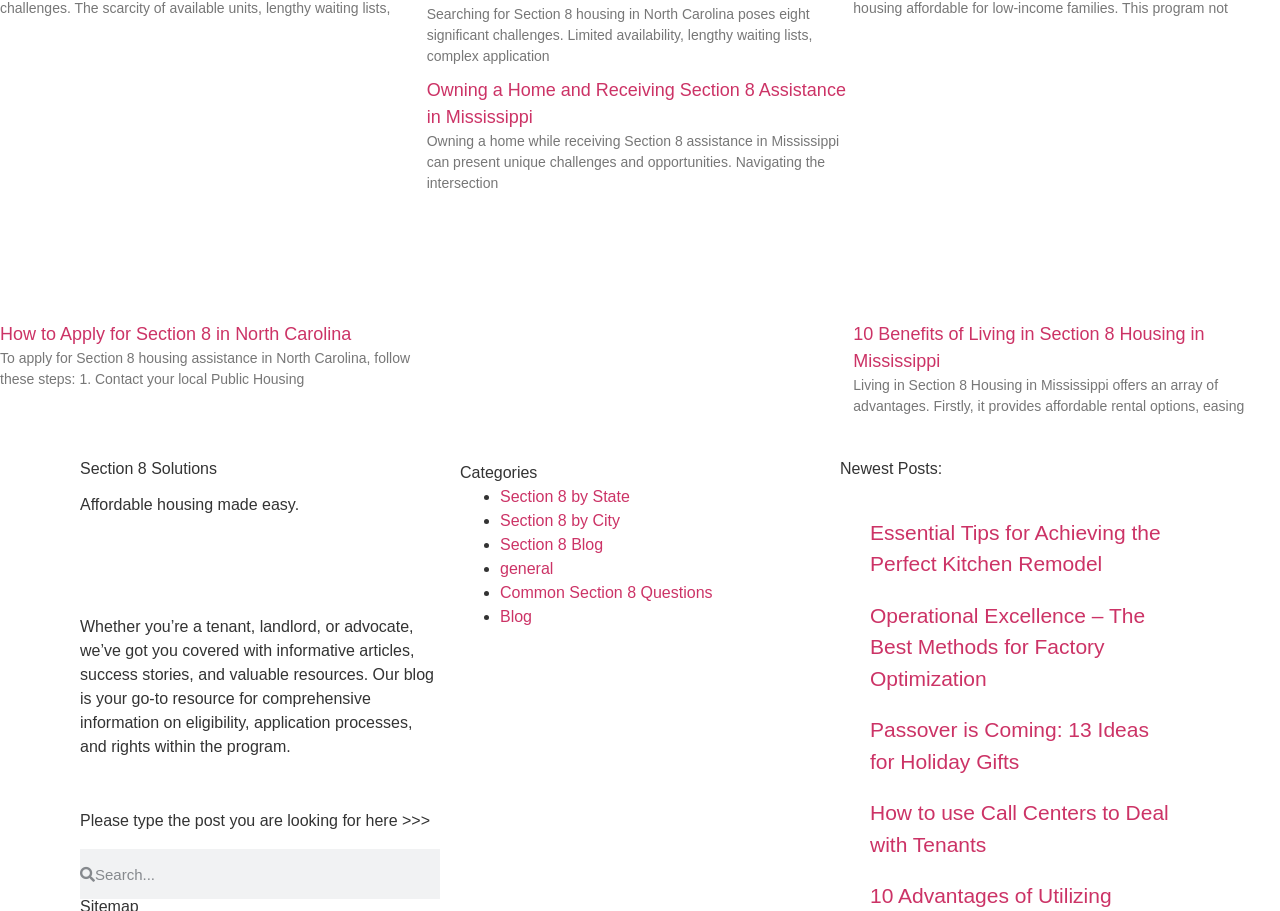Please give a succinct answer using a single word or phrase:
What is the 'Section 8 Solutions' link about?

Affordable housing resources